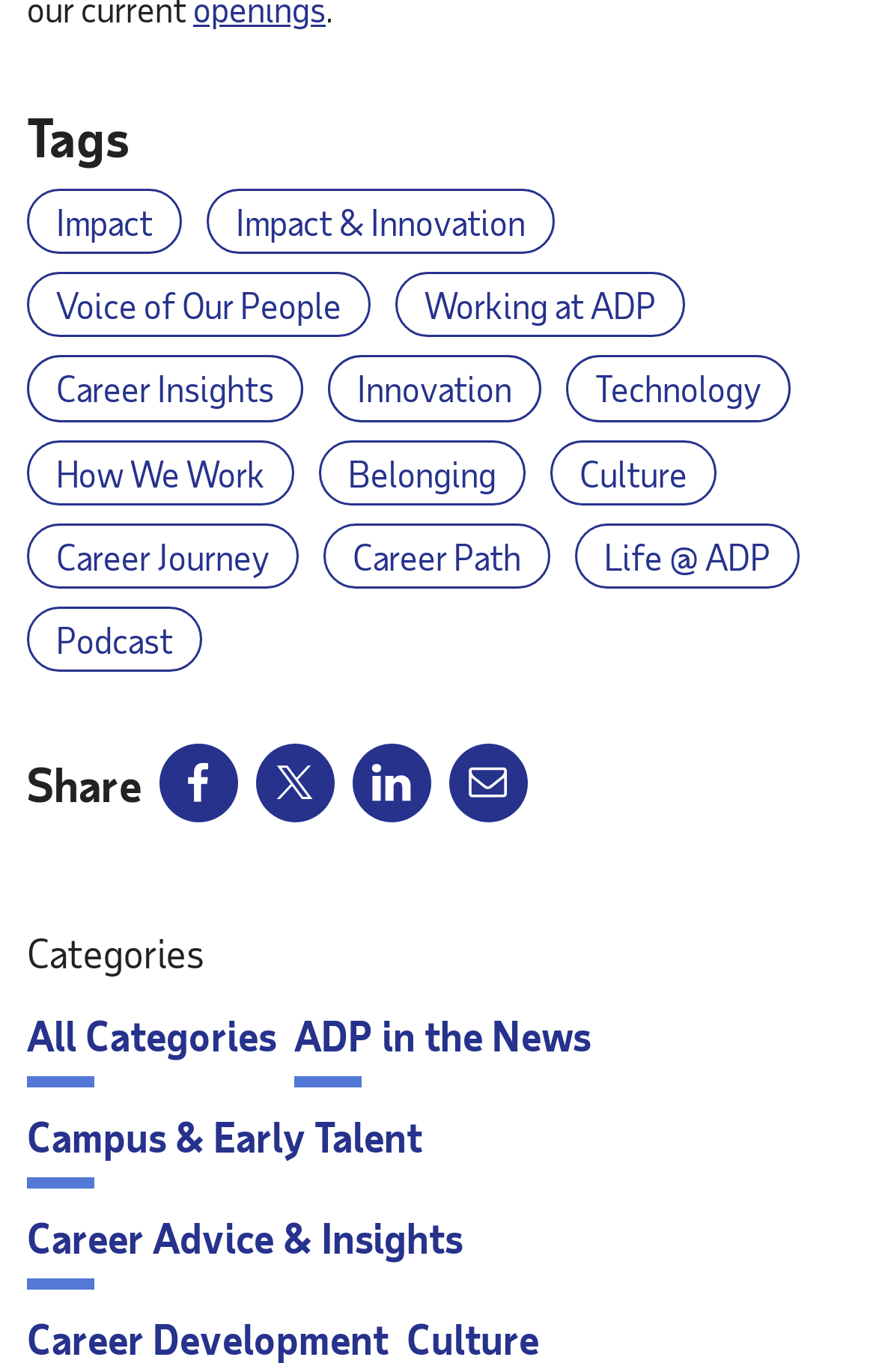Using the image as a reference, answer the following question in as much detail as possible:
How many social media platforms are available for sharing?

I counted the number of links under the 'Share' heading, which are 'Facebook', 'X', 'LinkedIn', and 'Email', and found that there are 4 social media platforms available for sharing.